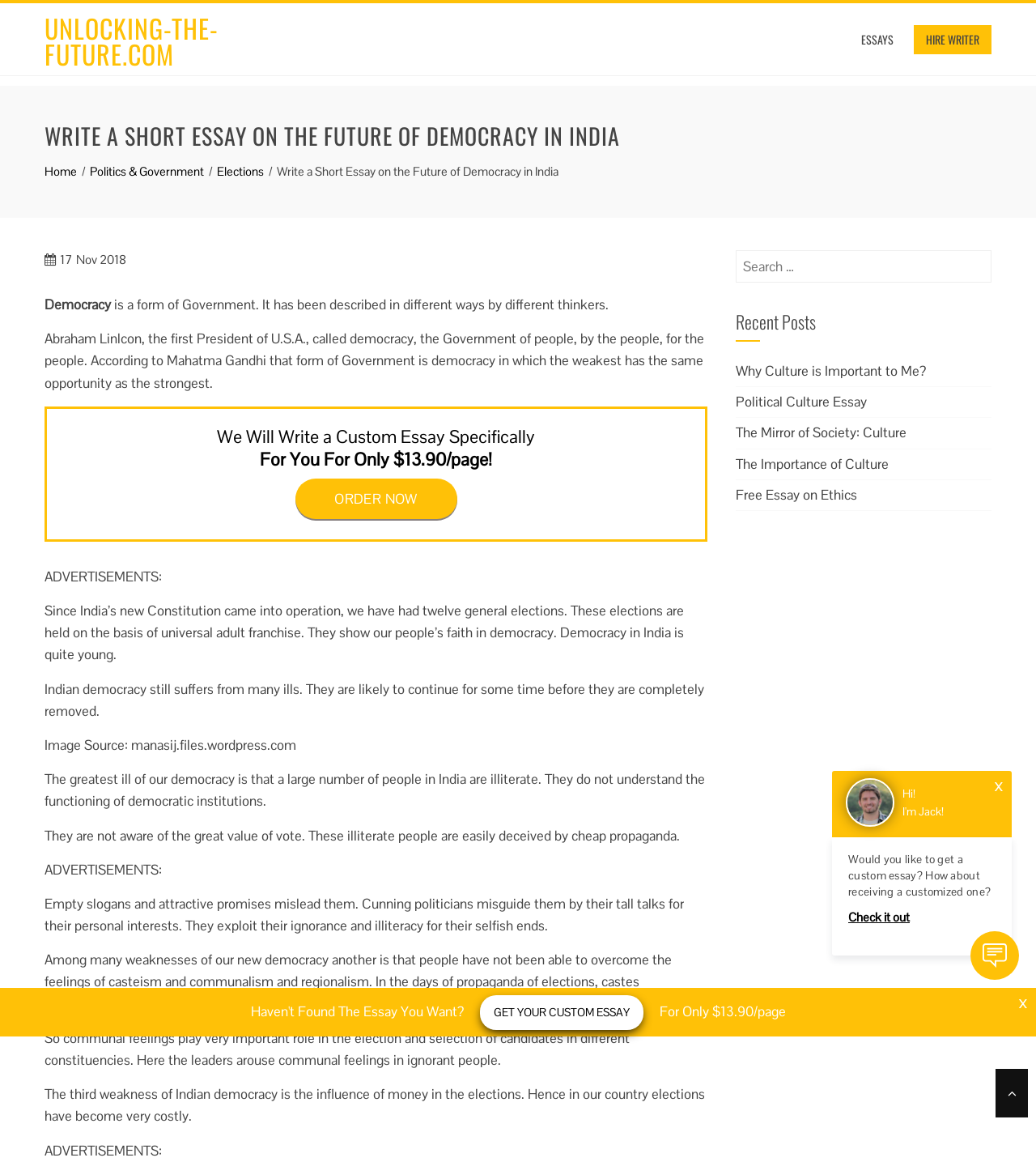What is the role of communal feelings in Indian elections?
Give a thorough and detailed response to the question.

According to the essay, communal feelings play a very important role in Indian elections, as leaders often arouse communal feelings in ignorant people to get their votes.